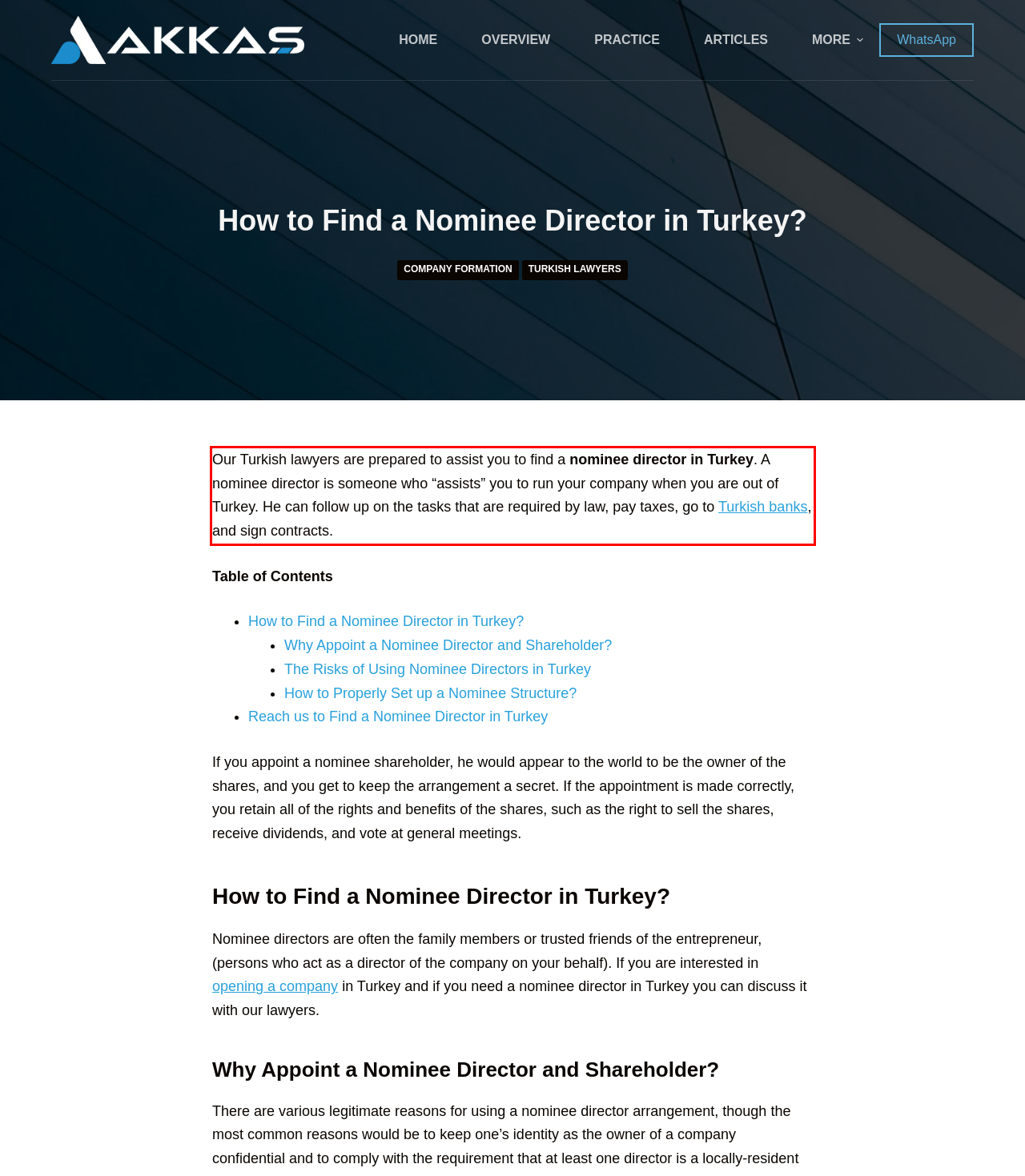Using the provided screenshot of a webpage, recognize and generate the text found within the red rectangle bounding box.

Our Turkish lawyers are prepared to assist you to find a nominee director in Turkey. A nominee director is someone who “assists” you to run your company when you are out of Turkey. He can follow up on the tasks that are required by law, pay taxes, go to Turkish banks, and sign contracts.